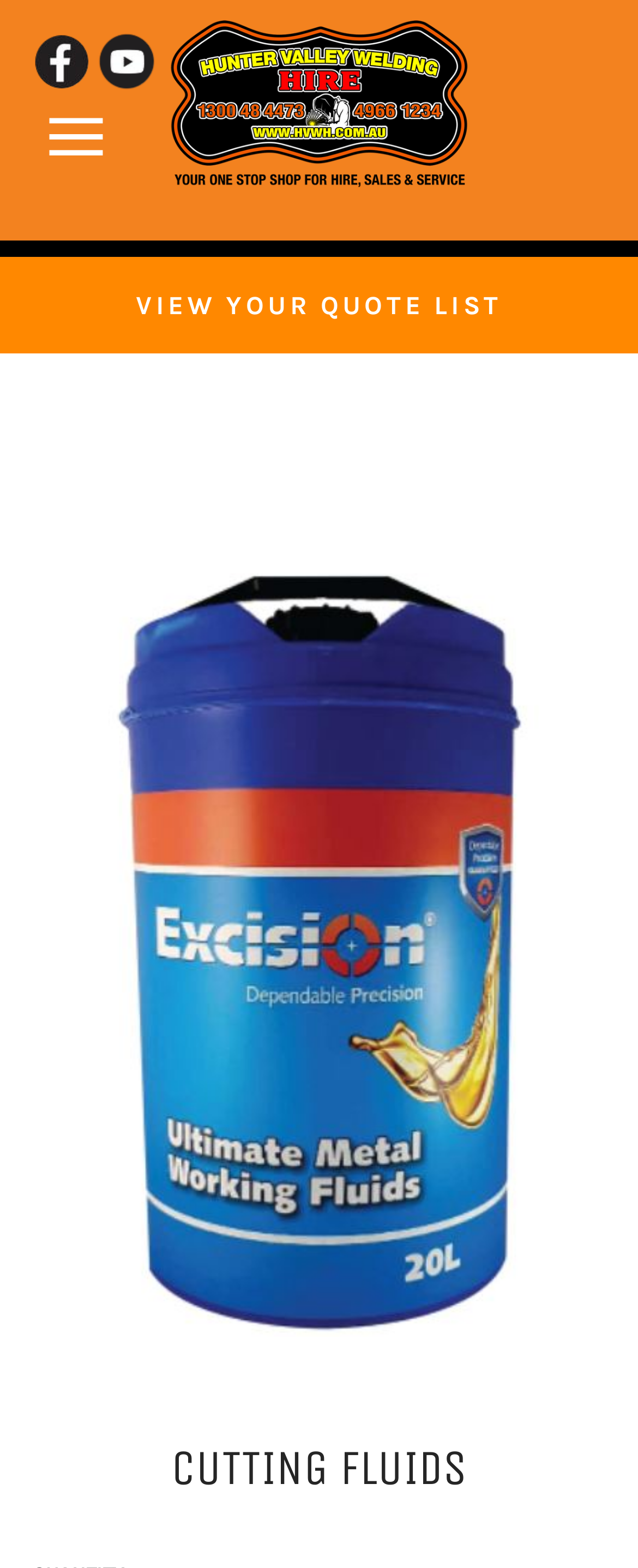Identify the bounding box for the UI element that is described as follows: "VIEW YOUR QUOTE LIST".

[0.0, 0.164, 1.0, 0.225]